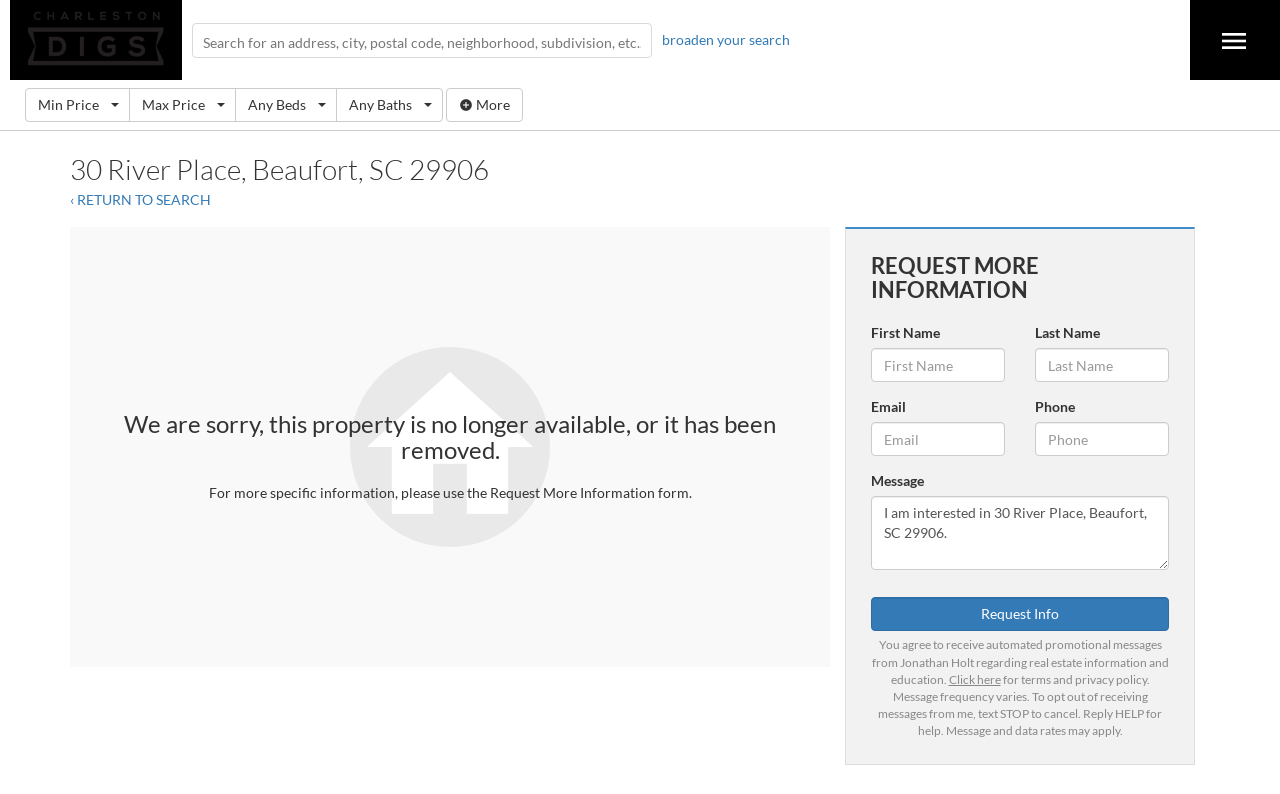Predict the bounding box coordinates of the area that should be clicked to accomplish the following instruction: "Request more information about the property". The bounding box coordinates should consist of four float numbers between 0 and 1, i.e., [left, top, right, bottom].

[0.68, 0.752, 0.913, 0.795]